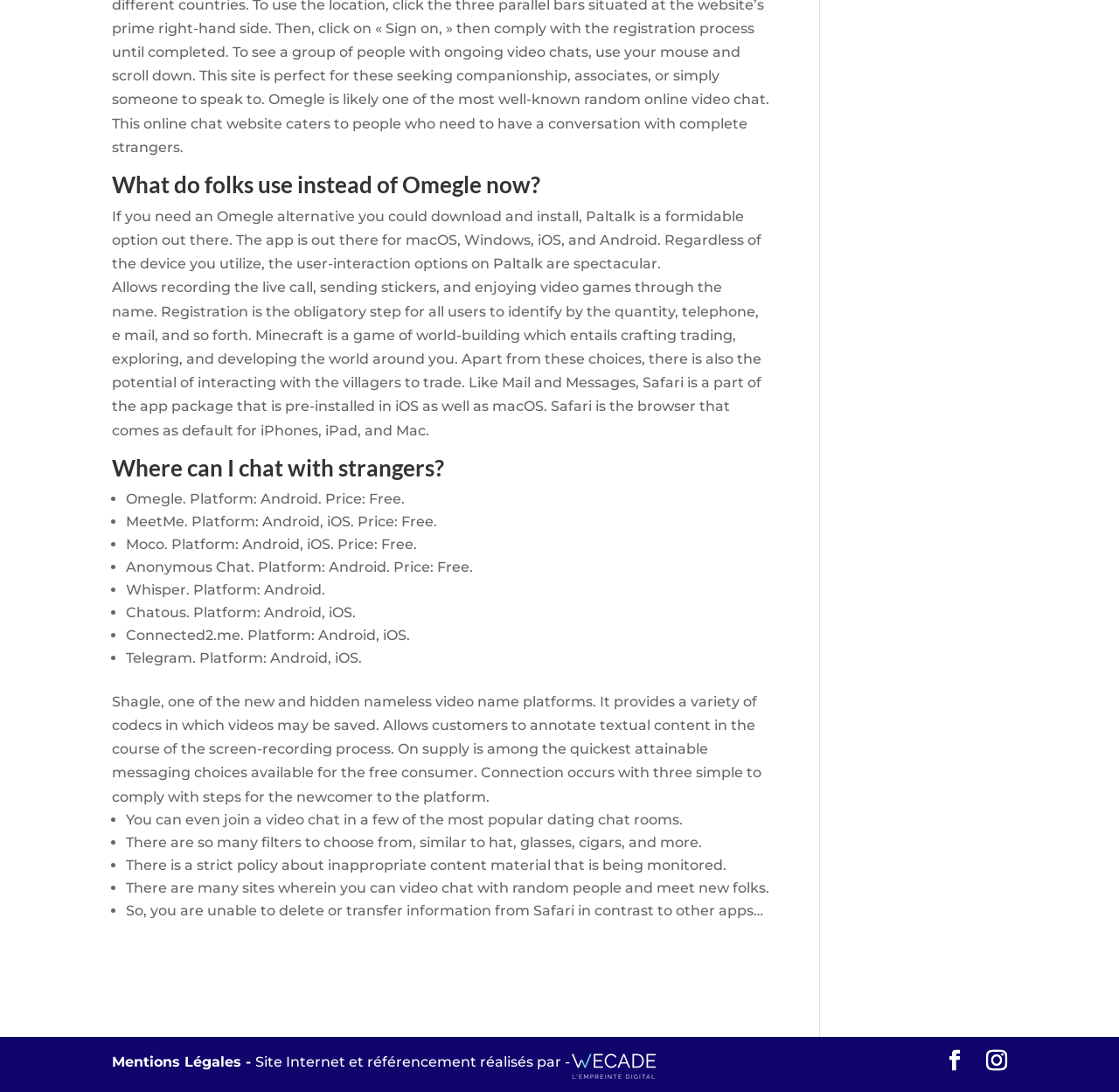Refer to the element description Mentions Légales - and identify the corresponding bounding box in the screenshot. Format the coordinates as (top-left x, top-left y, bottom-right x, bottom-right y) with values in the range of 0 to 1.

[0.1, 0.965, 0.228, 0.98]